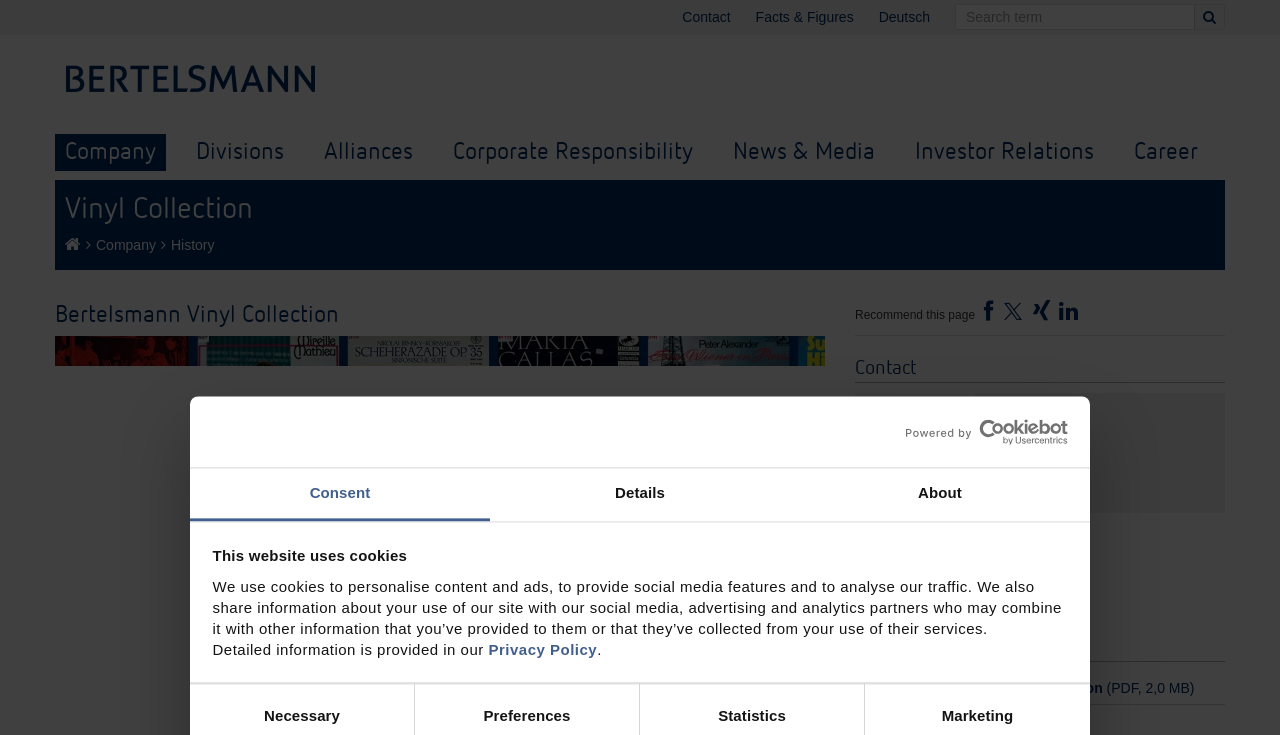Could you indicate the bounding box coordinates of the region to click in order to complete this instruction: "Search for something".

[0.747, 0.007, 0.933, 0.039]